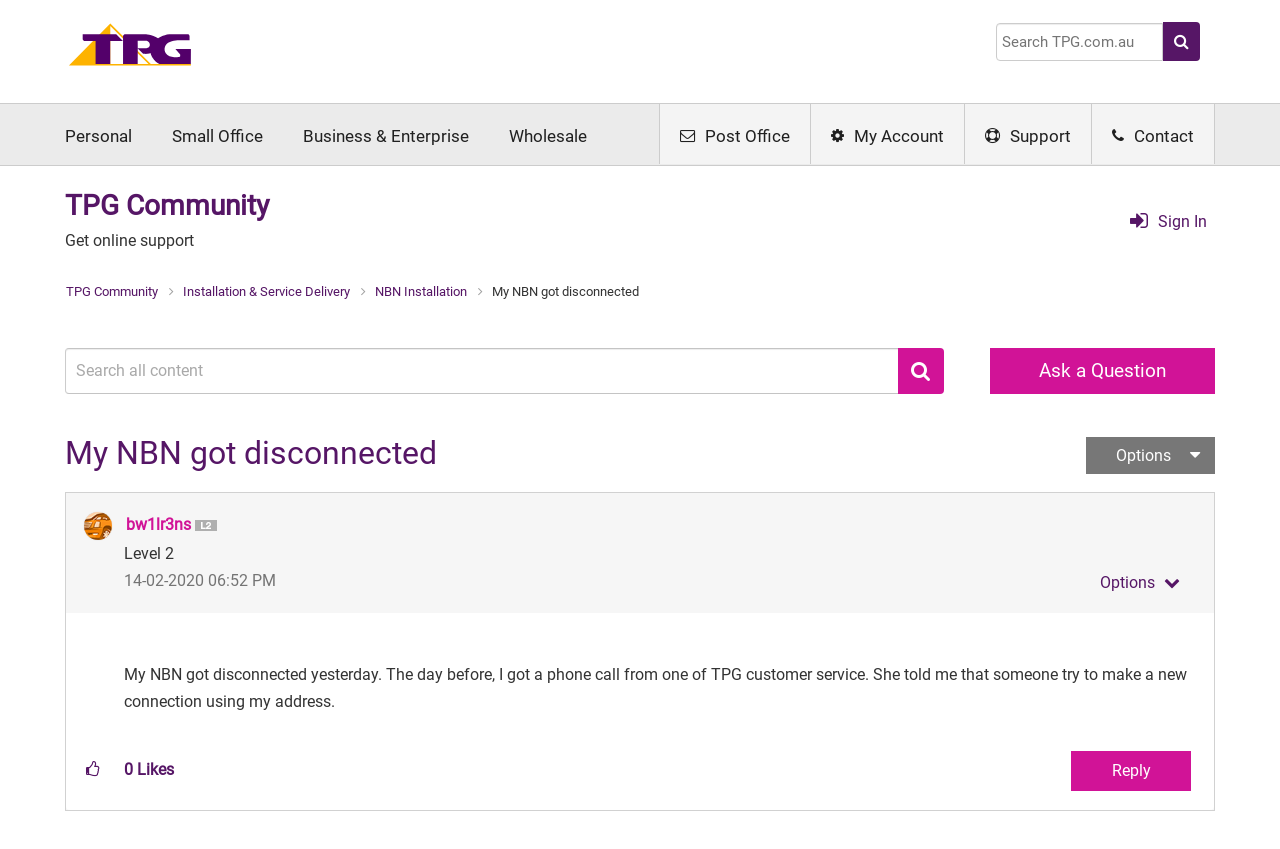Based on what you see in the screenshot, provide a thorough answer to this question: What is the level of the user 'bw1lr3ns'?

The user 'bw1lr3ns' has an image next to their name with a bounding box coordinate of [0.152, 0.611, 0.176, 0.628] and the text 'Level 2' below it. This suggests that the level of the user 'bw1lr3ns' is Level 2.